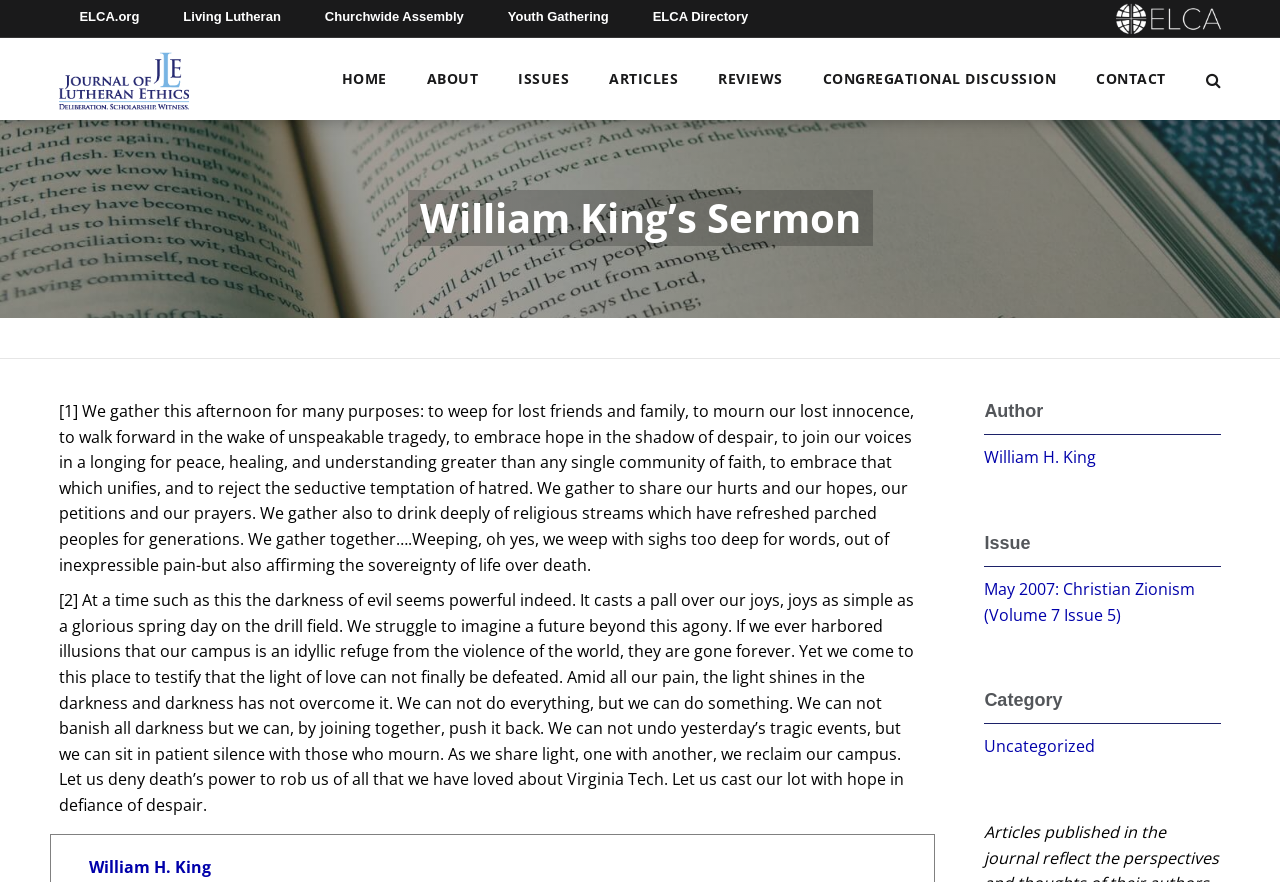Can you specify the bounding box coordinates for the region that should be clicked to fulfill this instruction: "Click the HOME link".

[0.267, 0.071, 0.302, 0.108]